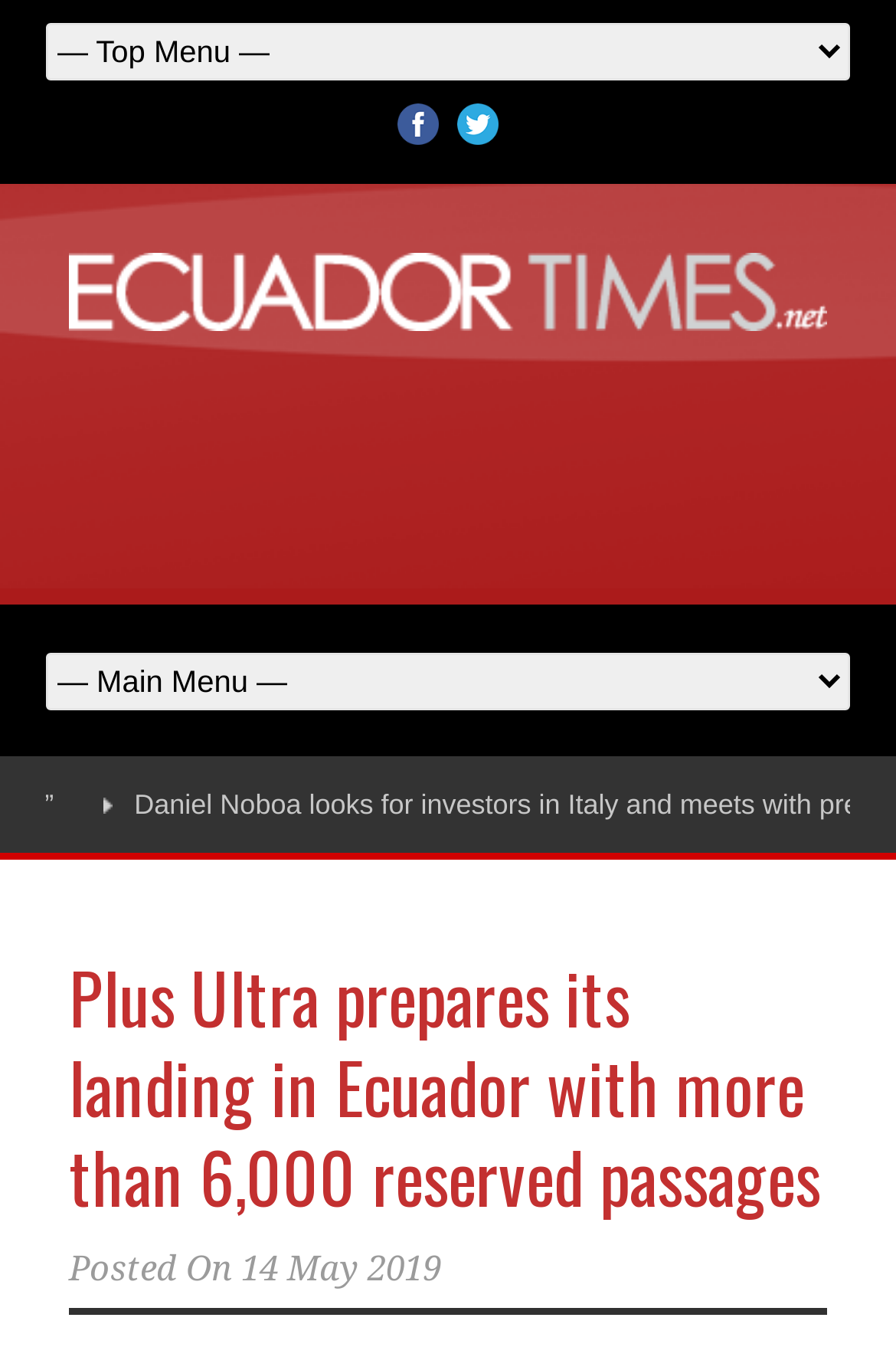What is the name of the social media platform with a 'f' logo?
Provide a thorough and detailed answer to the question.

I found an image with an 'f' logo, which is a common symbol for Facebook, next to a link with the text 'facebook'. Therefore, the social media platform with an 'f' logo is Facebook.